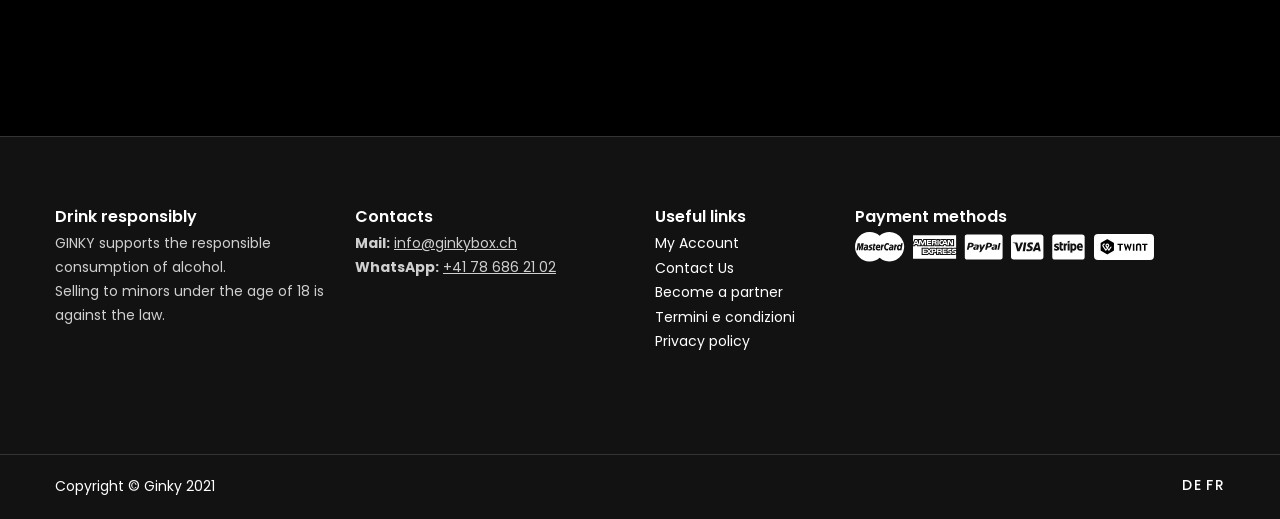Provide the bounding box coordinates for the area that should be clicked to complete the instruction: "View the 'Privacy policy'".

[0.512, 0.637, 0.598, 0.683]